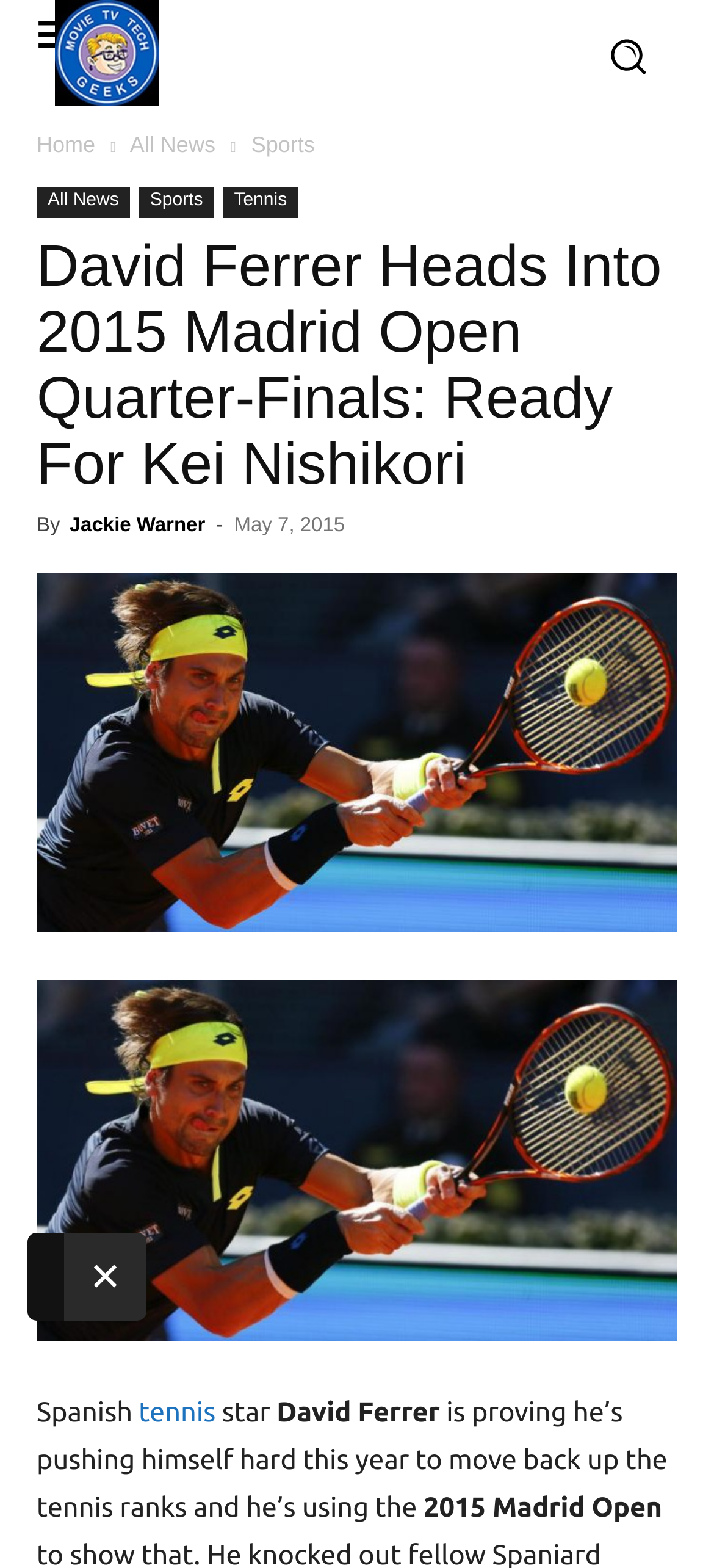Please identify the bounding box coordinates of the element's region that needs to be clicked to fulfill the following instruction: "Click the 'Home' link". The bounding box coordinates should consist of four float numbers between 0 and 1, i.e., [left, top, right, bottom].

[0.051, 0.084, 0.133, 0.1]